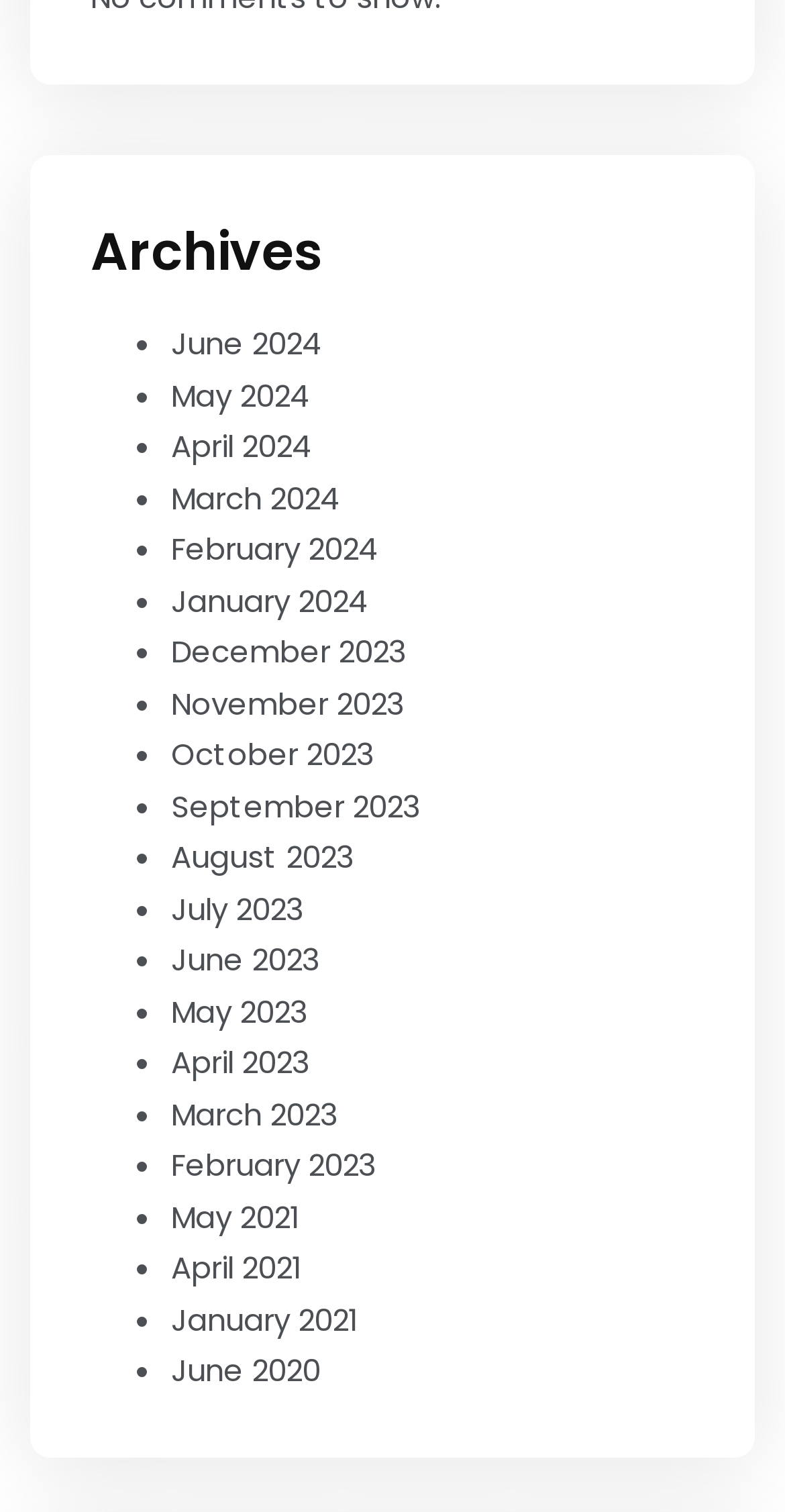Locate the bounding box coordinates of the element to click to perform the following action: 'browse March 2024 archives'. The coordinates should be given as four float values between 0 and 1, in the form of [left, top, right, bottom].

[0.218, 0.315, 0.433, 0.343]